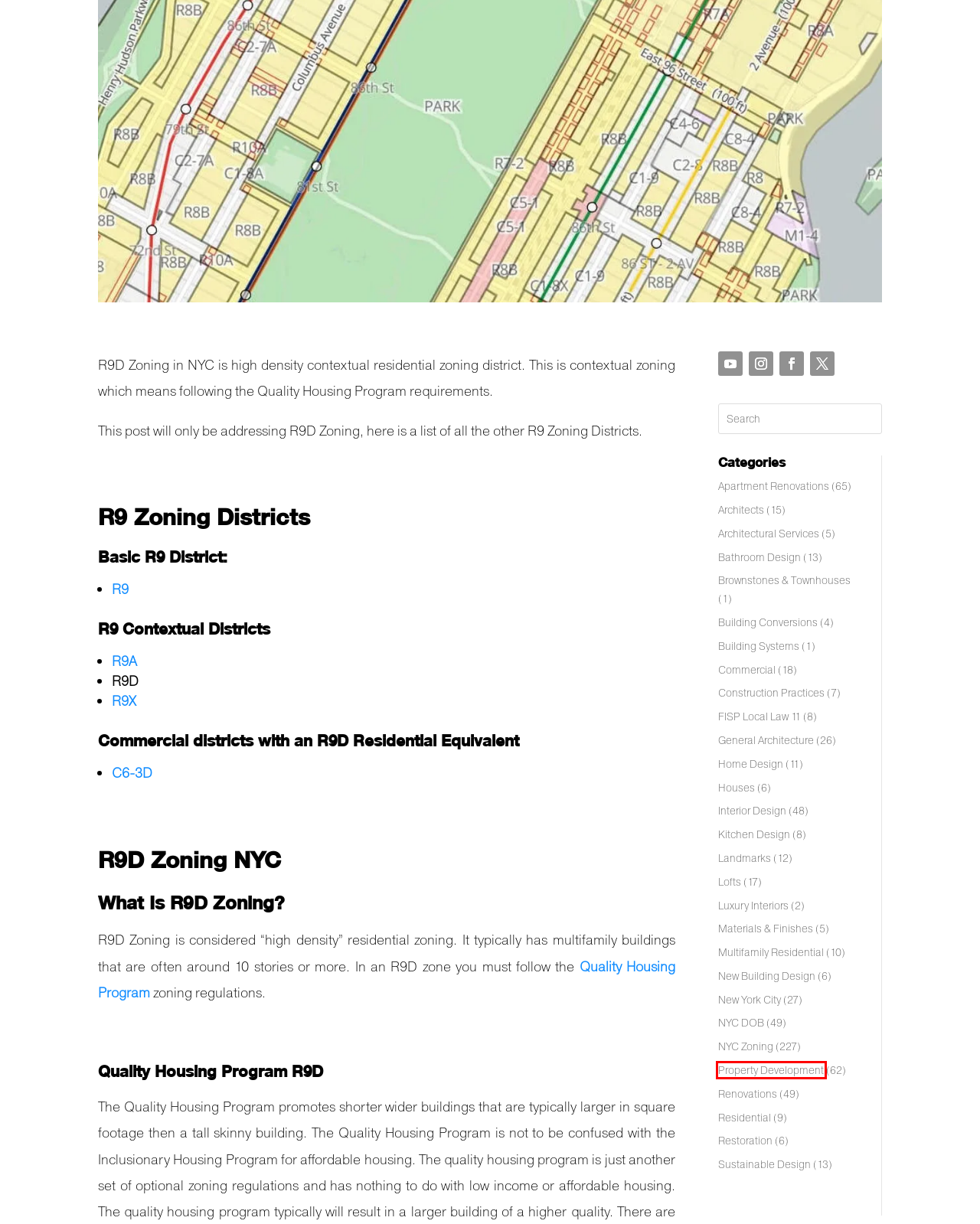Examine the screenshot of a webpage with a red bounding box around an element. Then, select the webpage description that best represents the new page after clicking the highlighted element. Here are the descriptions:
A. R9X Zoning NYC · Fontan Architecture
B. Houses Archives · Fontan Architecture
C. Architectural Services Archives · Fontan Architecture
D. Architects Archives · Fontan Architecture
E. R9A Zoning NYC · Fontan Architecture
F. FISP Local Law 11 Archives · Fontan Architecture
G. Property Development Archives · Fontan Architecture
H. Renovations Archives · Fontan Architecture

G